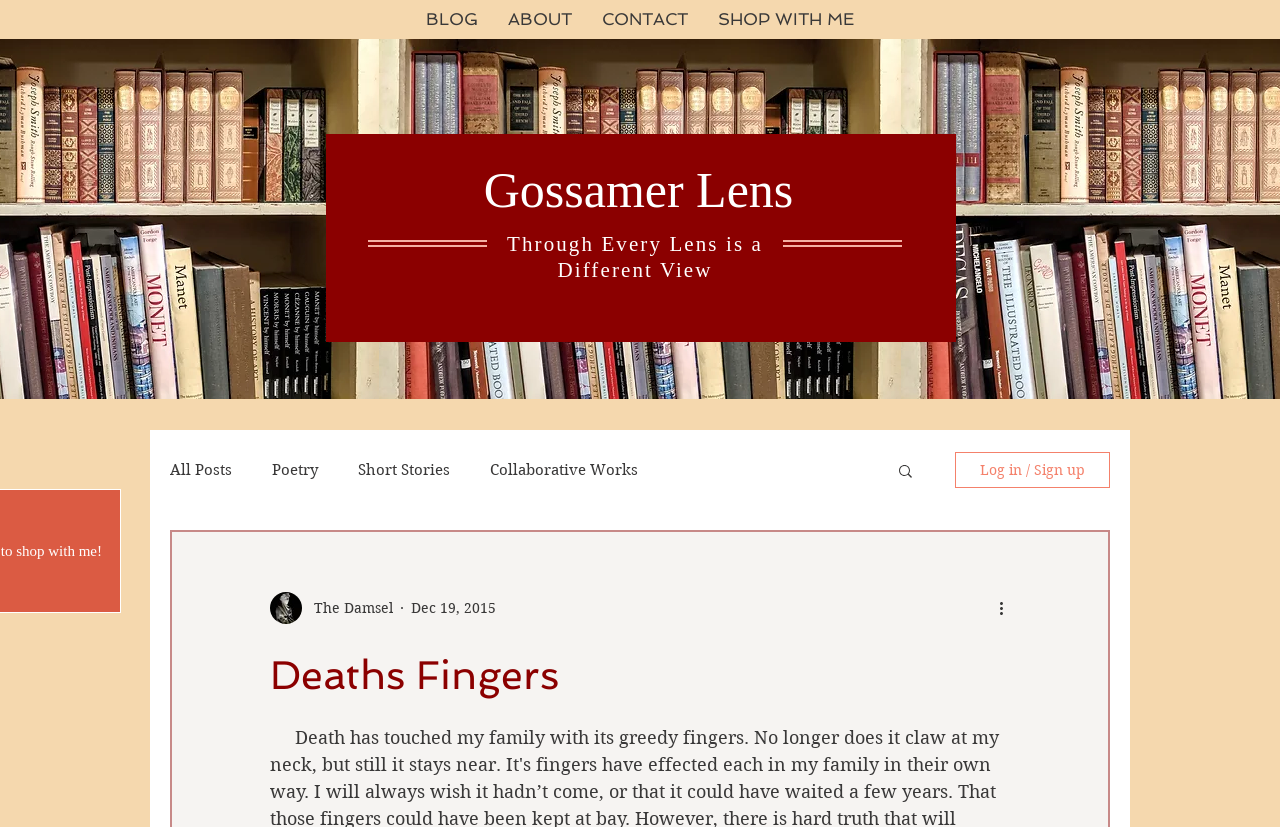Locate the bounding box coordinates of the area that needs to be clicked to fulfill the following instruction: "Log in or sign up". The coordinates should be in the format of four float numbers between 0 and 1, namely [left, top, right, bottom].

[0.746, 0.547, 0.867, 0.59]